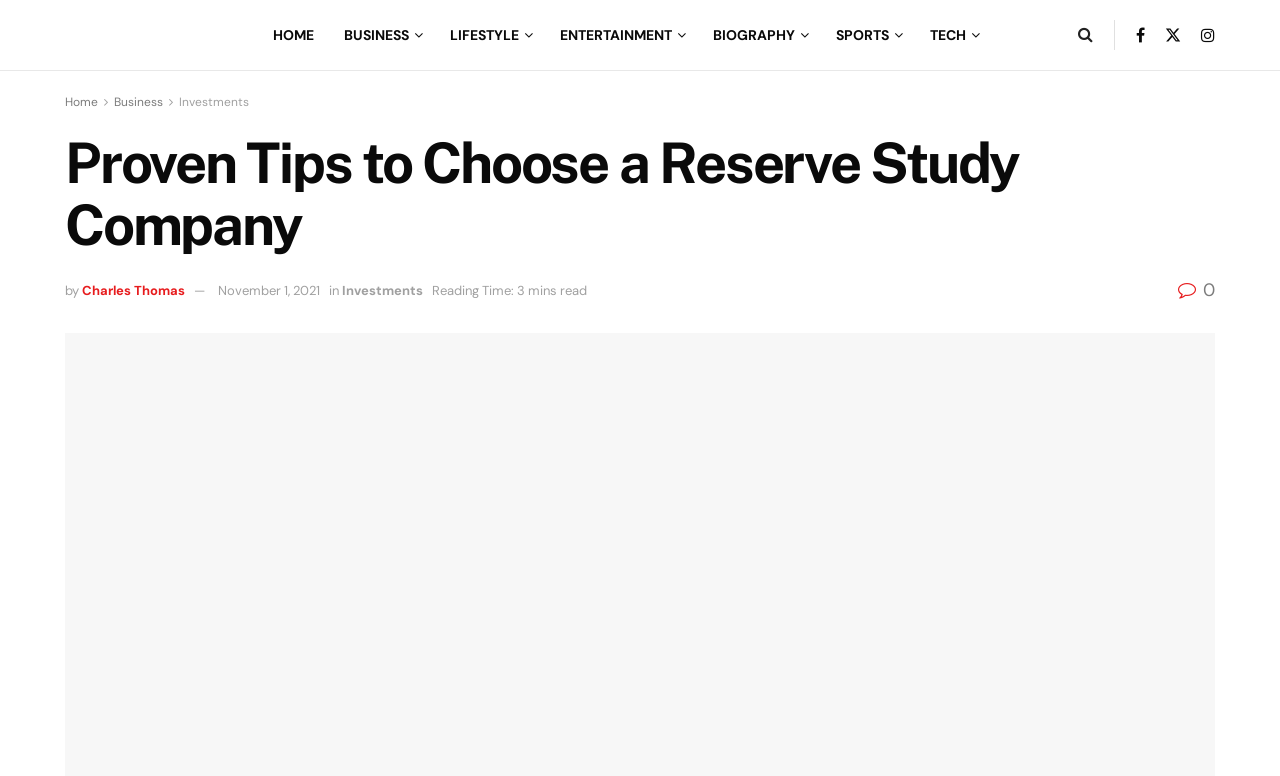Locate the bounding box coordinates of the item that should be clicked to fulfill the instruction: "go to home page".

[0.213, 0.0, 0.245, 0.09]